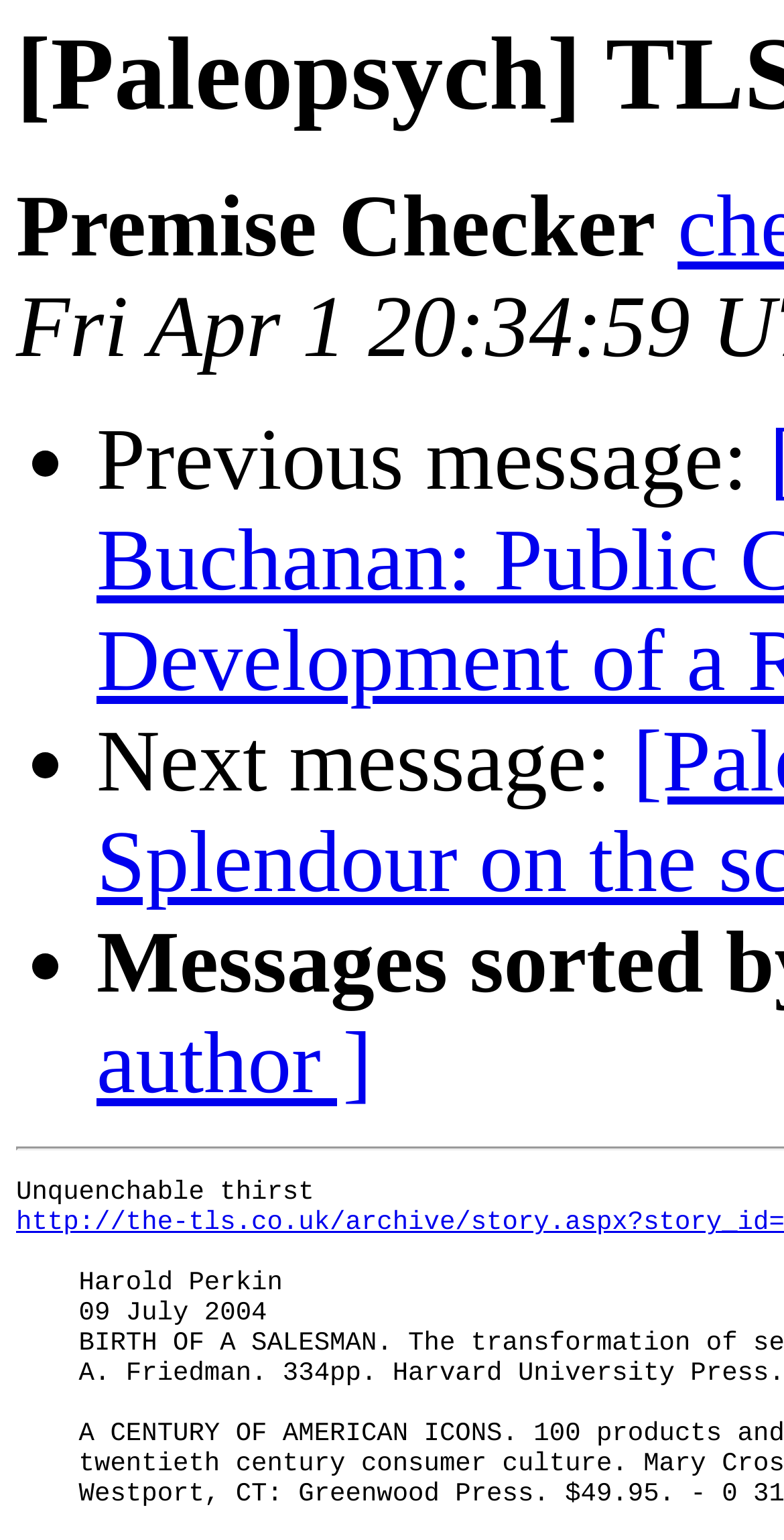Explain the webpage in detail.

The webpage appears to be a discussion forum or a message board, with a title "[Paleopsych] TLS: Unquenchable thirst" at the top. Below the title, there is a section with a header "Premise Checker" that spans most of the width of the page. 

Underneath the "Premise Checker" section, there are three bullet points, each with a brief description. The first bullet point has the text "Previous message:", the second has "Next message:", and the third does not have any accompanying text. 

At the bottom of the page, there is a single line of text that reads "Unquenchable thirst". This text is positioned near the top-left corner of the bottom half of the page.